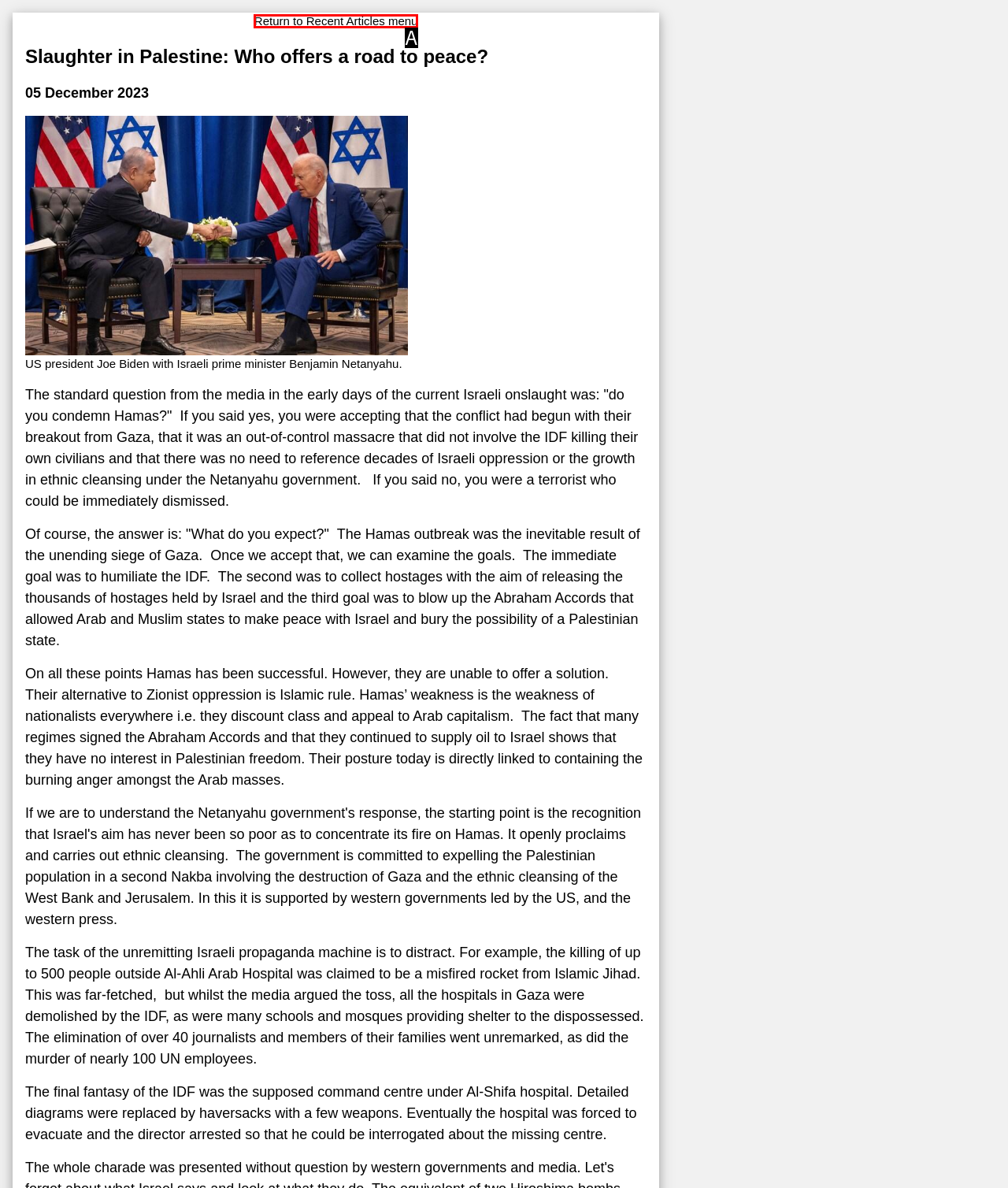Which lettered UI element aligns with this description: Web Design
Provide your answer using the letter from the available choices.

None